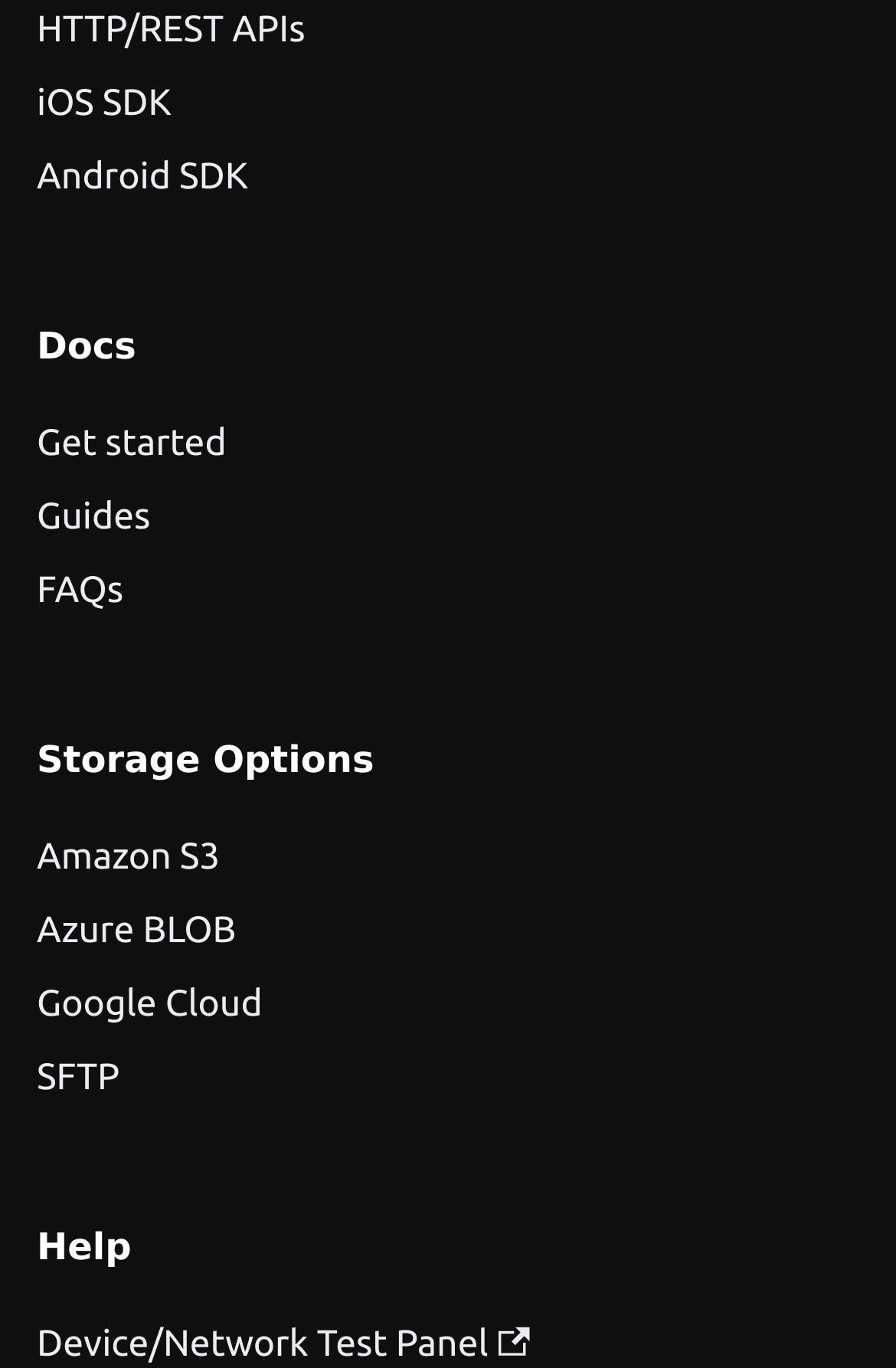What are the two SDK options? From the image, respond with a single word or brief phrase.

iOS and Android